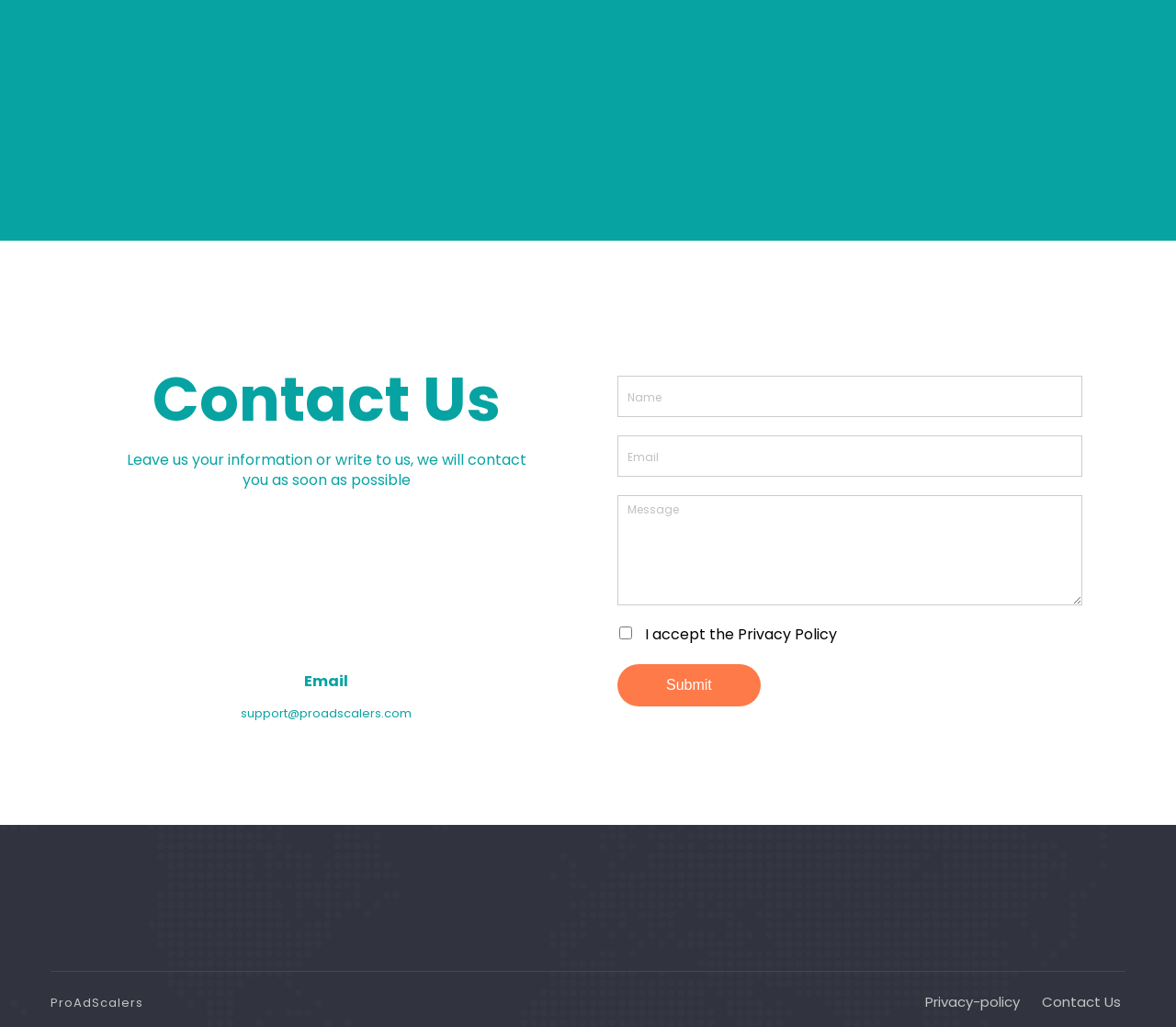What is the author's passion?
Using the details from the image, give an elaborate explanation to answer the question.

The author's passion is helping businesses that positively transform the world, as mentioned in the first paragraph of the webpage.